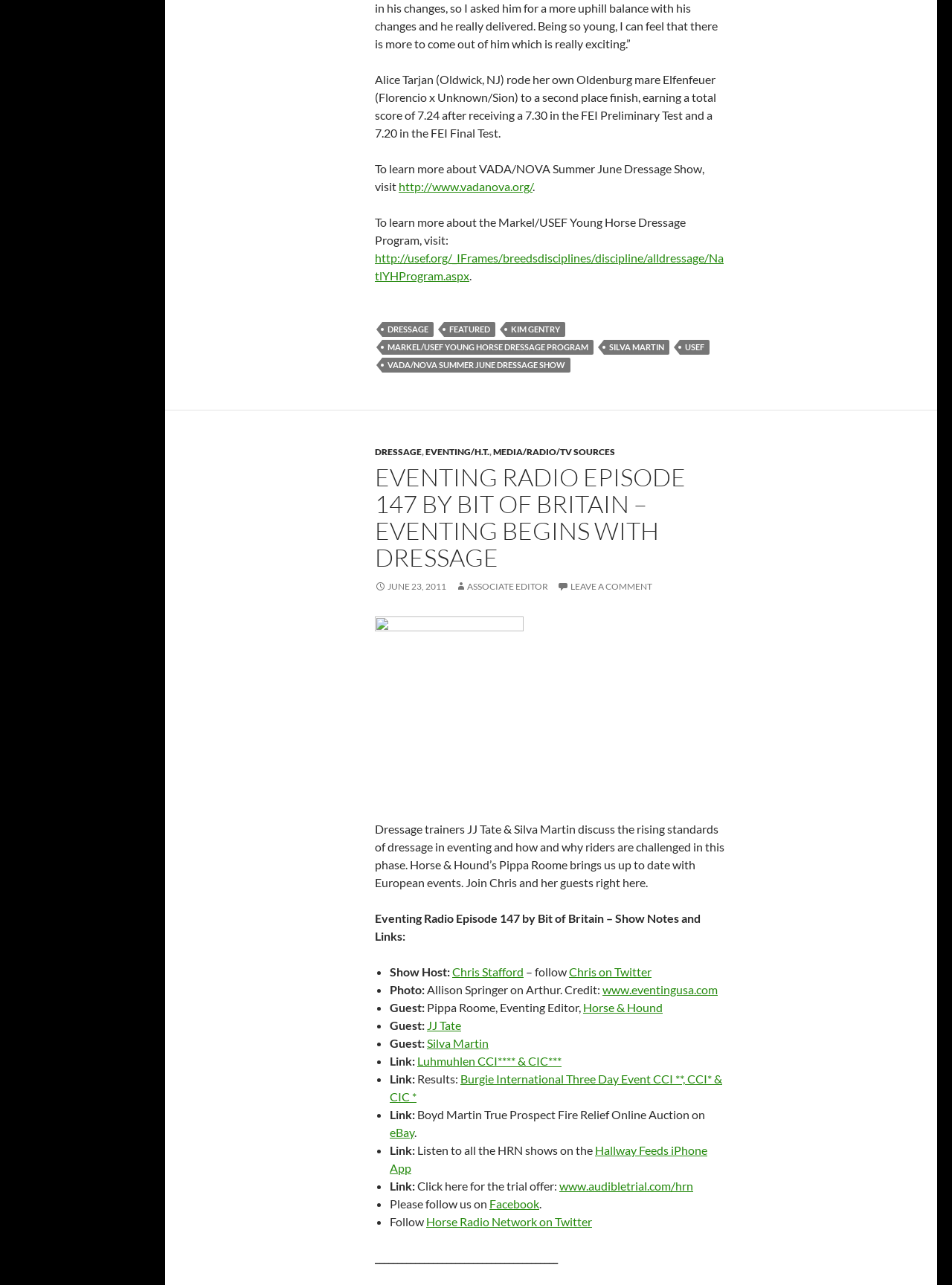Could you find the bounding box coordinates of the clickable area to complete this instruction: "Read more about Dr. Collins' company, Sapphire Essentials"?

None